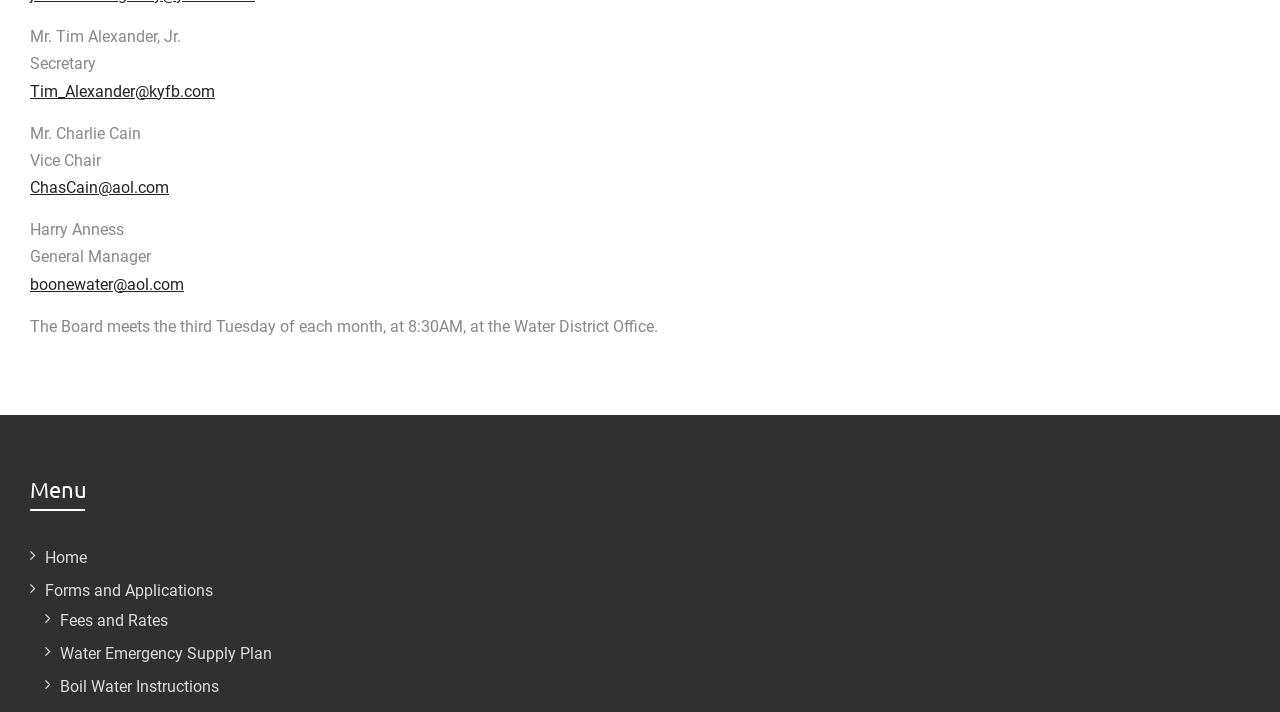Pinpoint the bounding box coordinates of the clickable element to carry out the following instruction: "Check Water Emergency Supply Plan."

[0.047, 0.905, 0.212, 0.931]